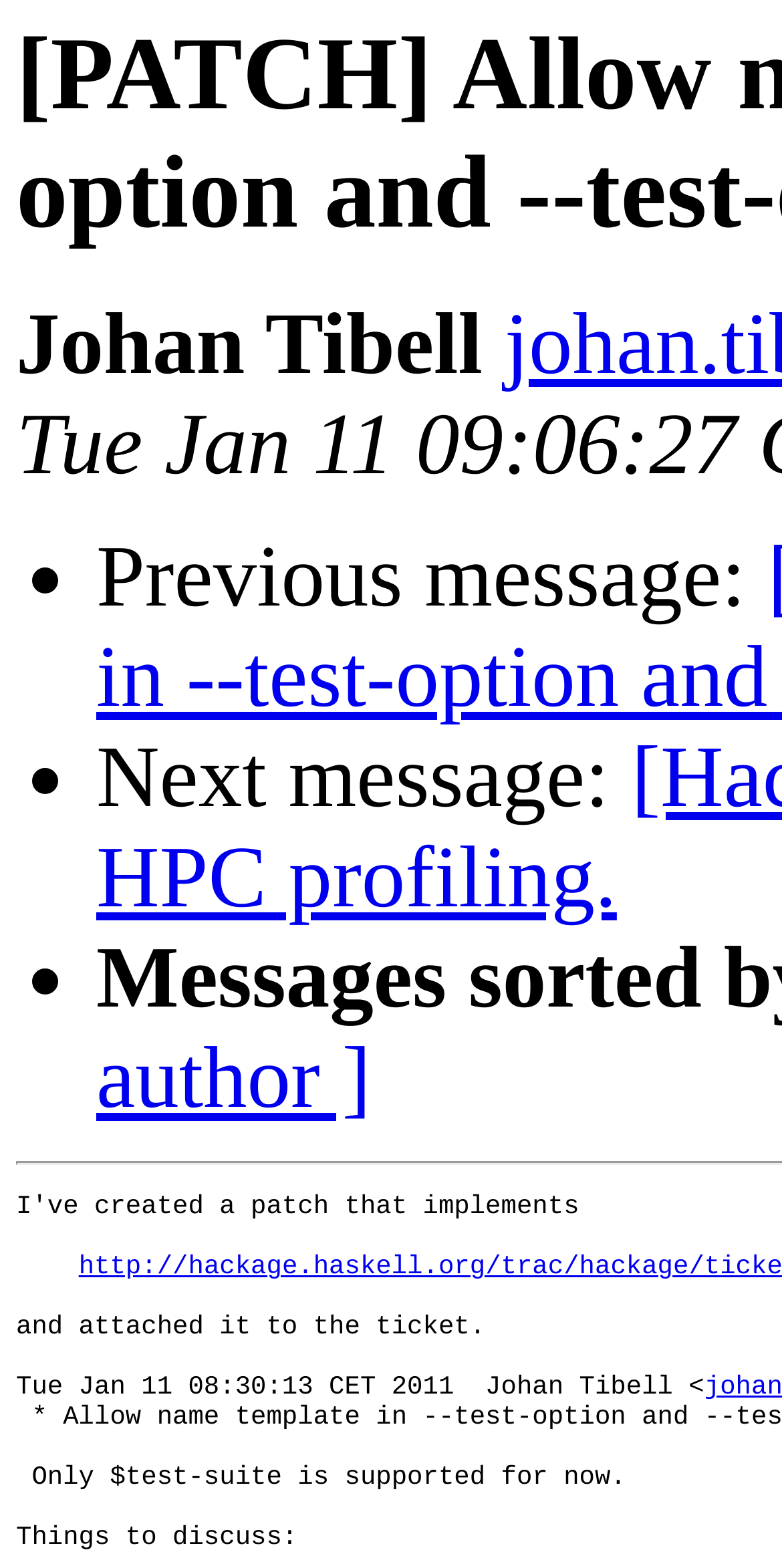What is the purpose of the list markers?
Look at the image and answer the question with a single word or phrase.

To indicate messages